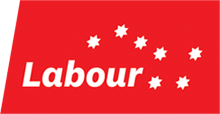Please answer the following question using a single word or phrase: What do the white stars symbolize?

Guidance and unity